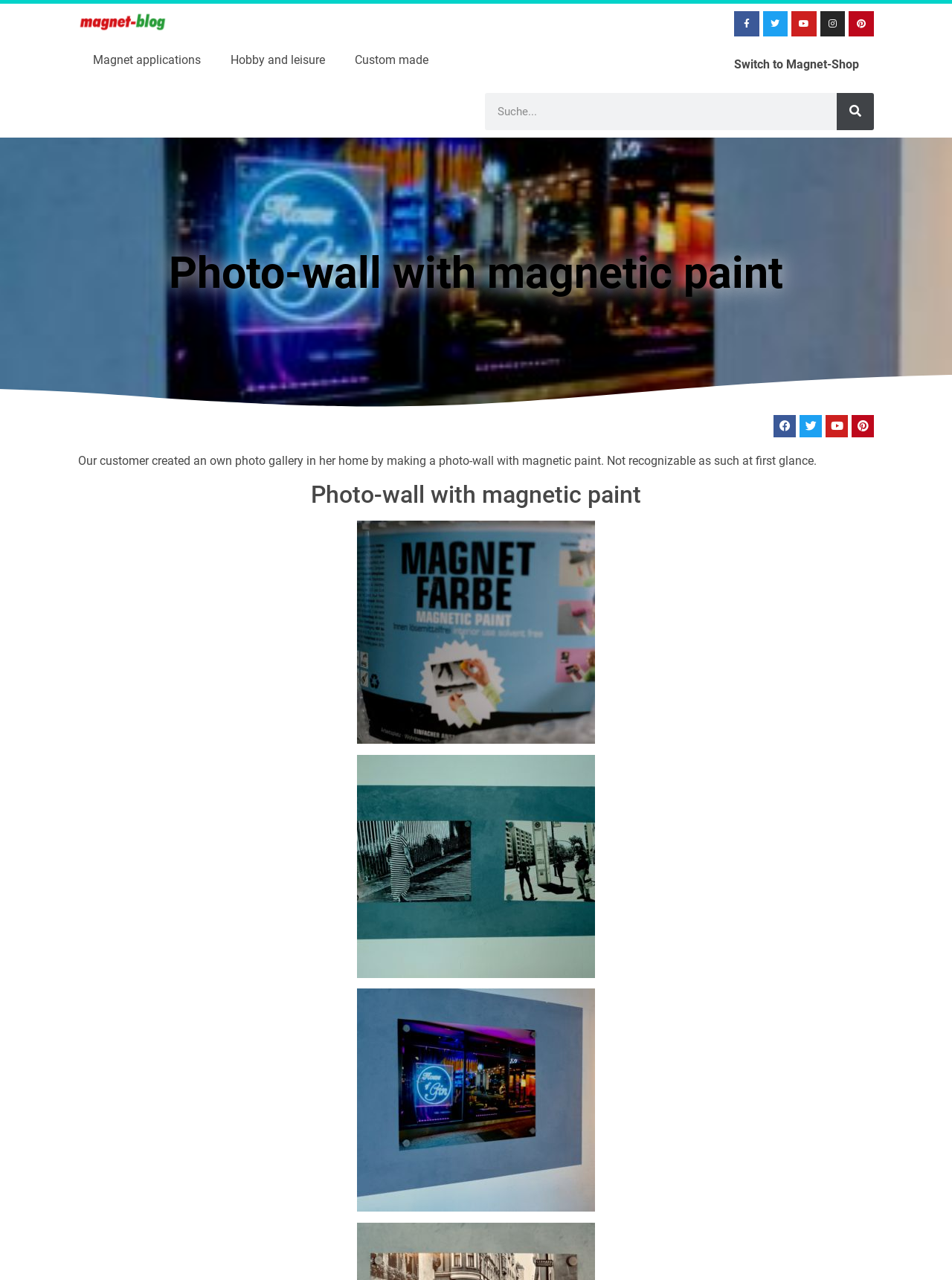Please specify the bounding box coordinates of the area that should be clicked to accomplish the following instruction: "Check out the 'situs slot gacor 777' website". The coordinates should consist of four float numbers between 0 and 1, i.e., [left, top, right, bottom].

None